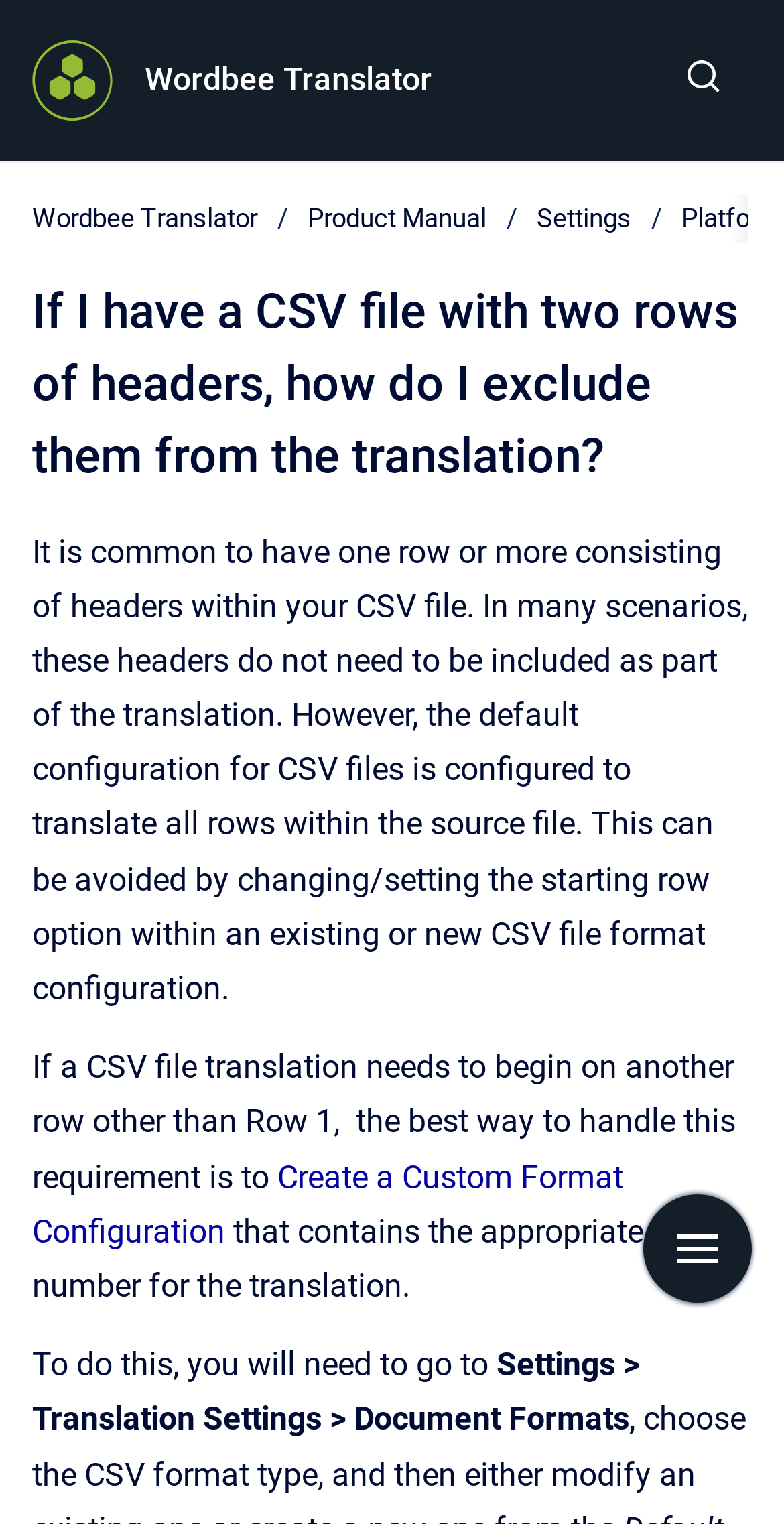Identify the bounding box coordinates of the part that should be clicked to carry out this instruction: "Share this story on Facebook".

None